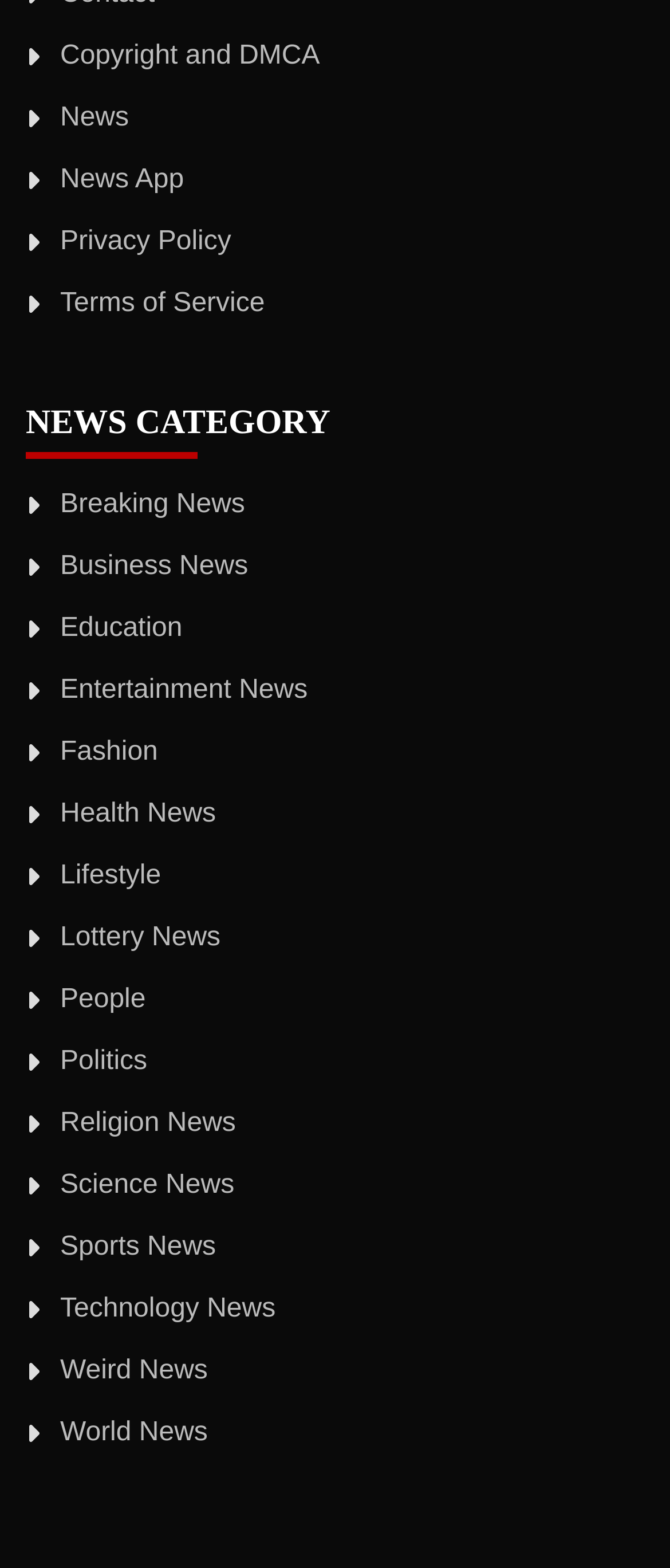Please locate the clickable area by providing the bounding box coordinates to follow this instruction: "Search for something".

None